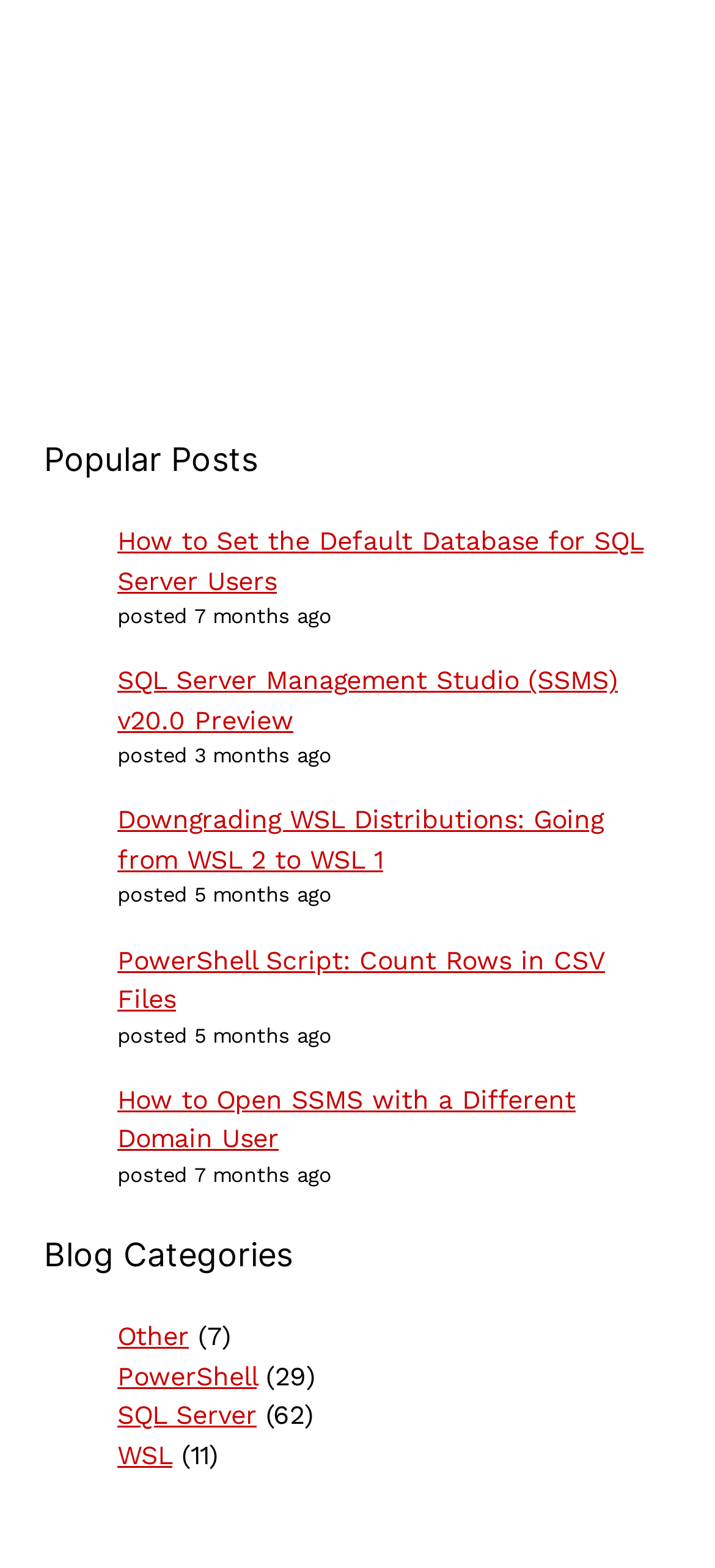How old is the oldest post in the 'Popular Posts' section?
From the image, respond using a single word or phrase.

7 months